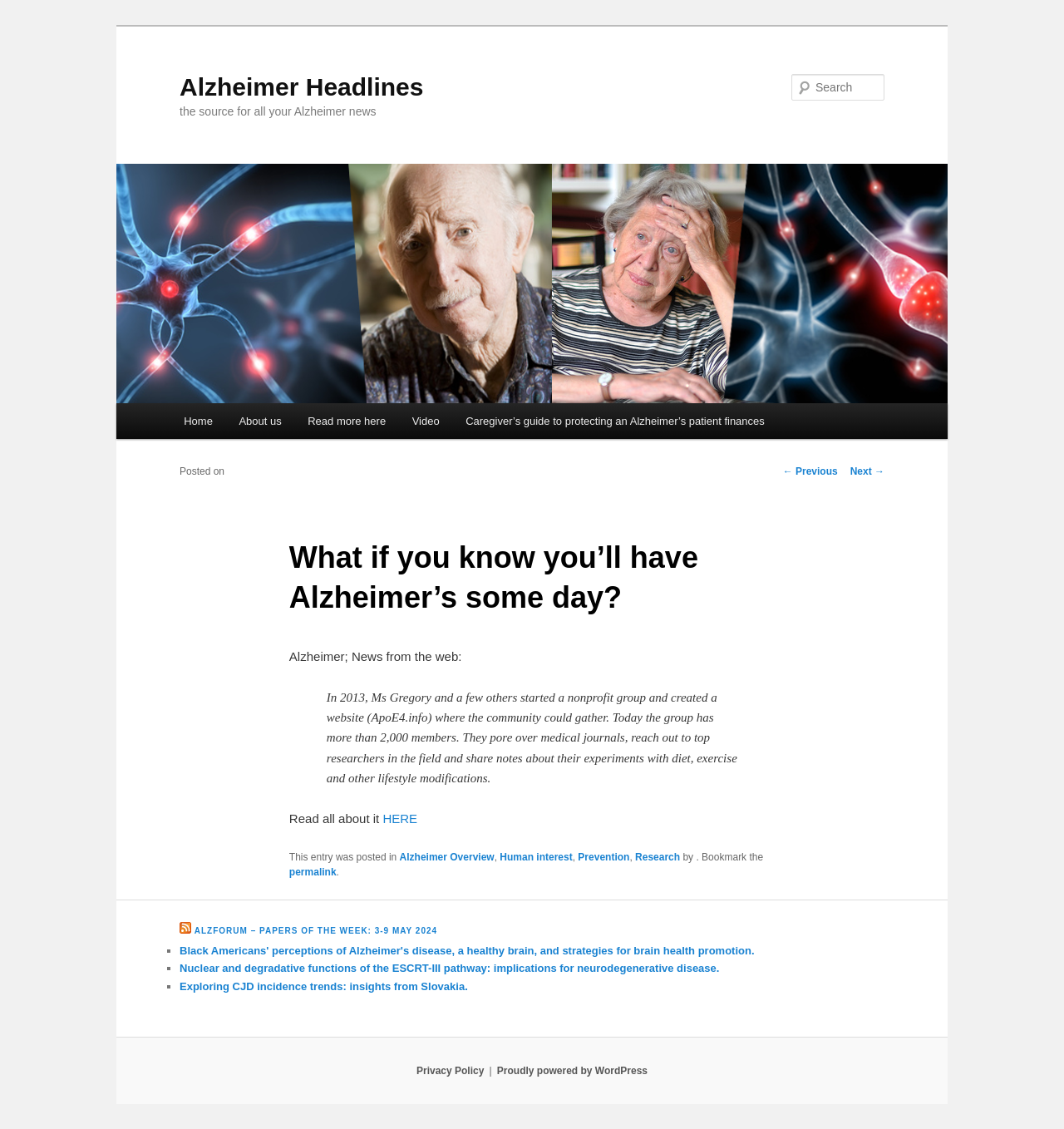Identify the bounding box of the HTML element described as: "Read more here".

[0.277, 0.357, 0.375, 0.389]